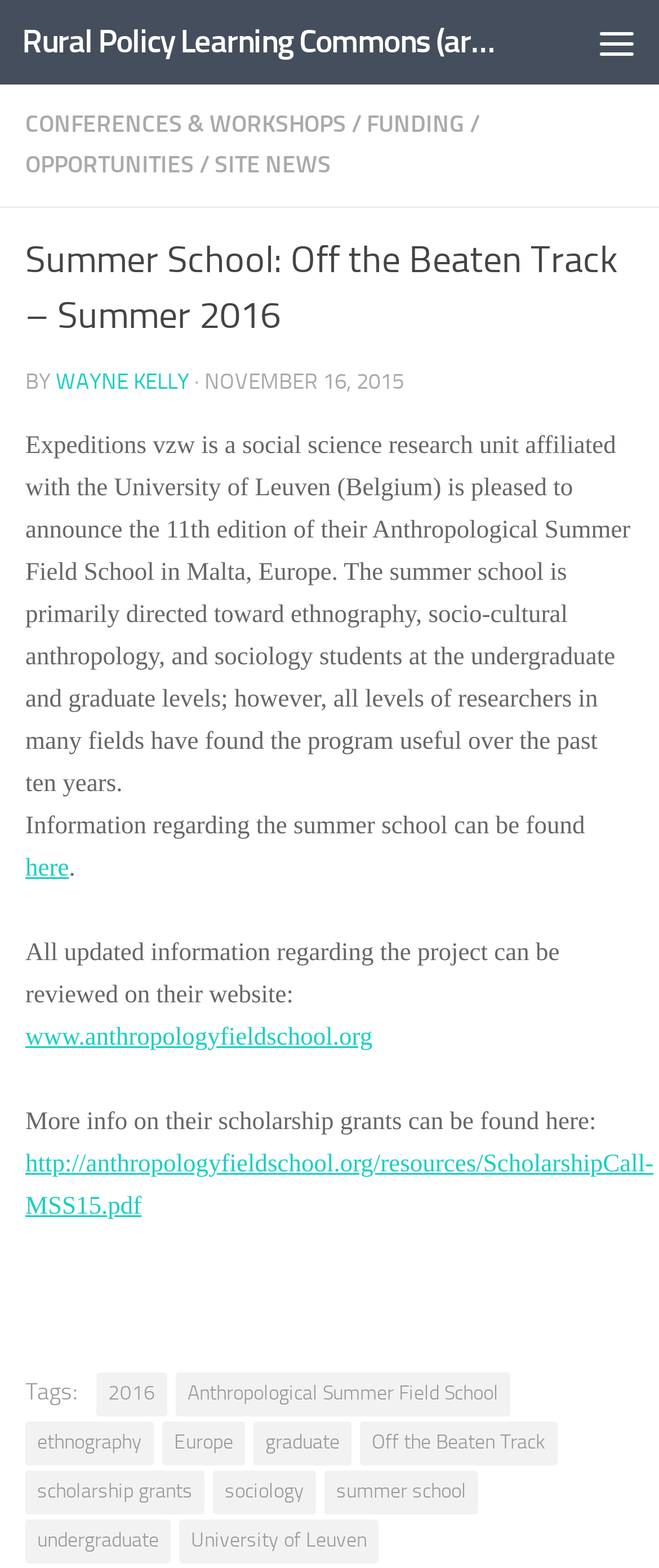What is the website of the Anthropological Summer Field School?
Look at the screenshot and give a one-word or phrase answer.

www.anthropologyfieldschool.org